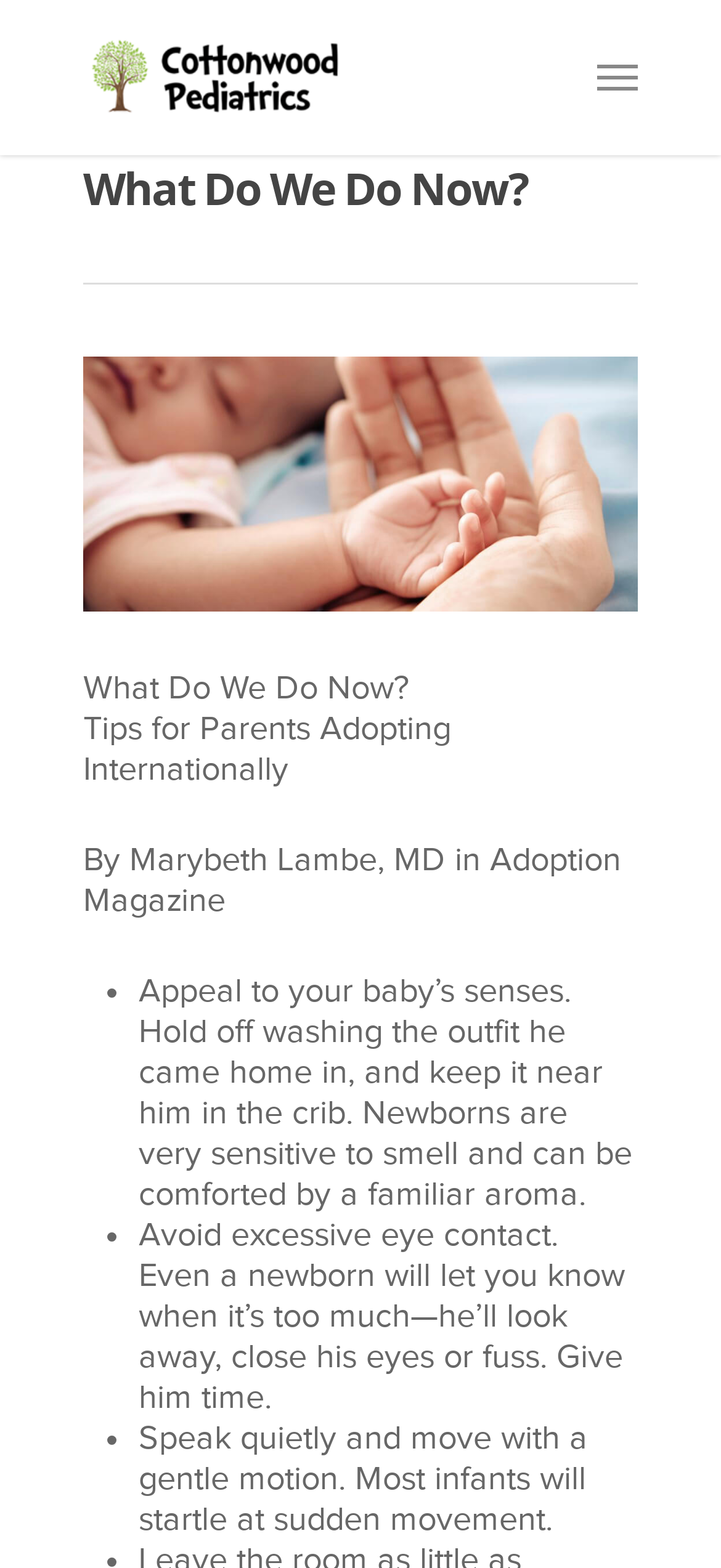Who is the author of the article?
Answer the question in as much detail as possible.

The author of the article can be found in the text 'By Marybeth Lambe, MD in Adoption Magazine' which is located below the main heading 'What Do We Do Now?'.